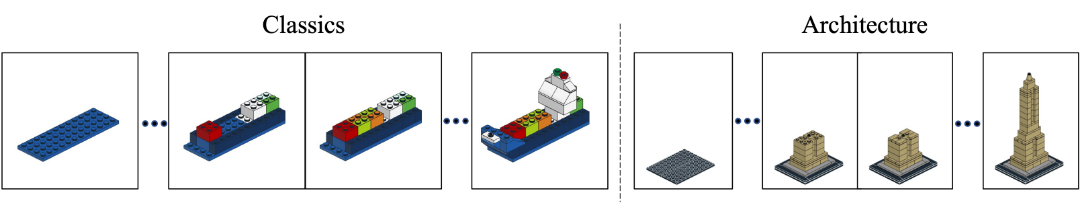Respond to the question below with a concise word or phrase:
What is the starting point of each section?

A single baseplate